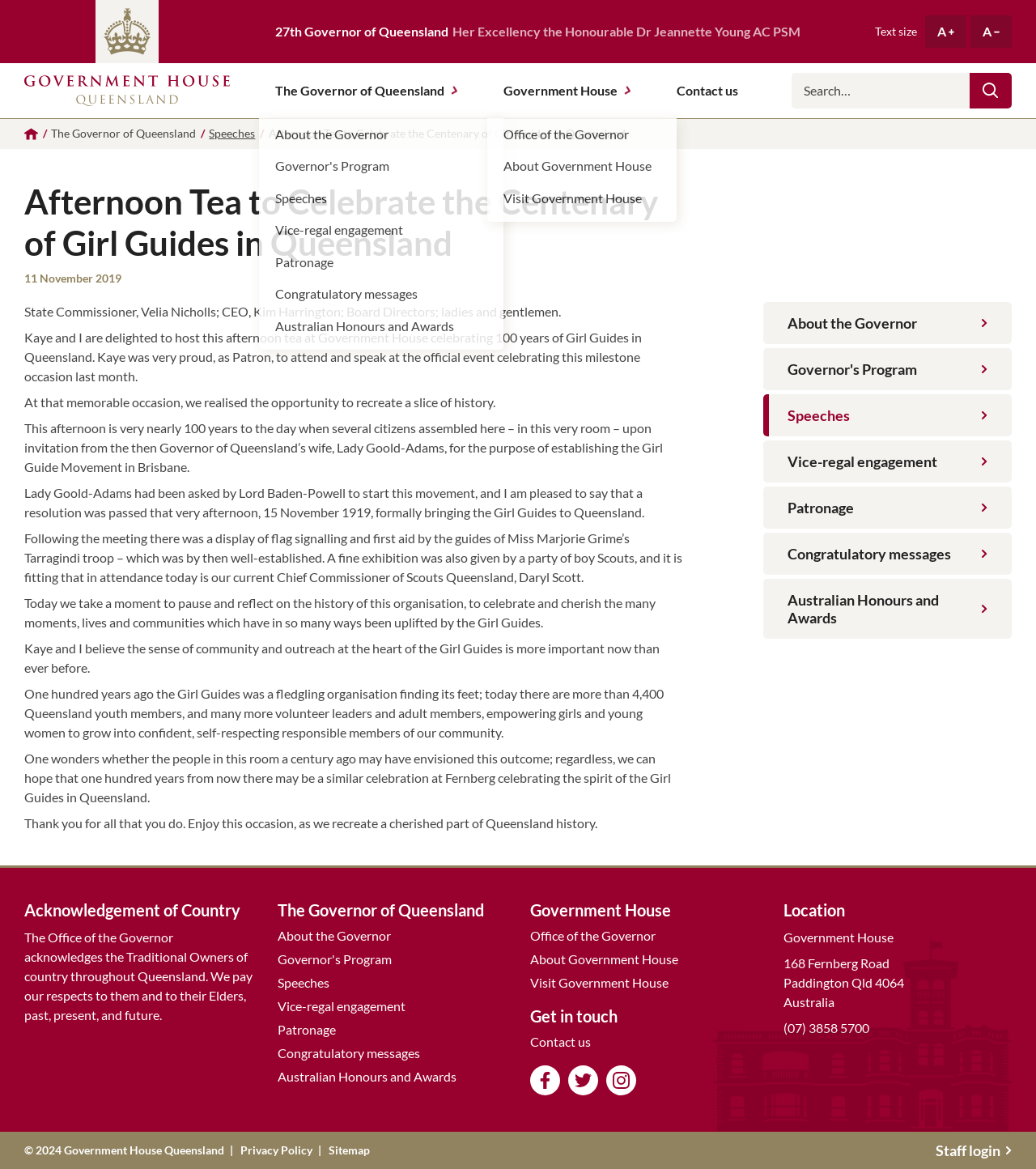Locate the coordinates of the bounding box for the clickable region that fulfills this instruction: "Learn about the Governor".

[0.25, 0.054, 0.459, 0.101]